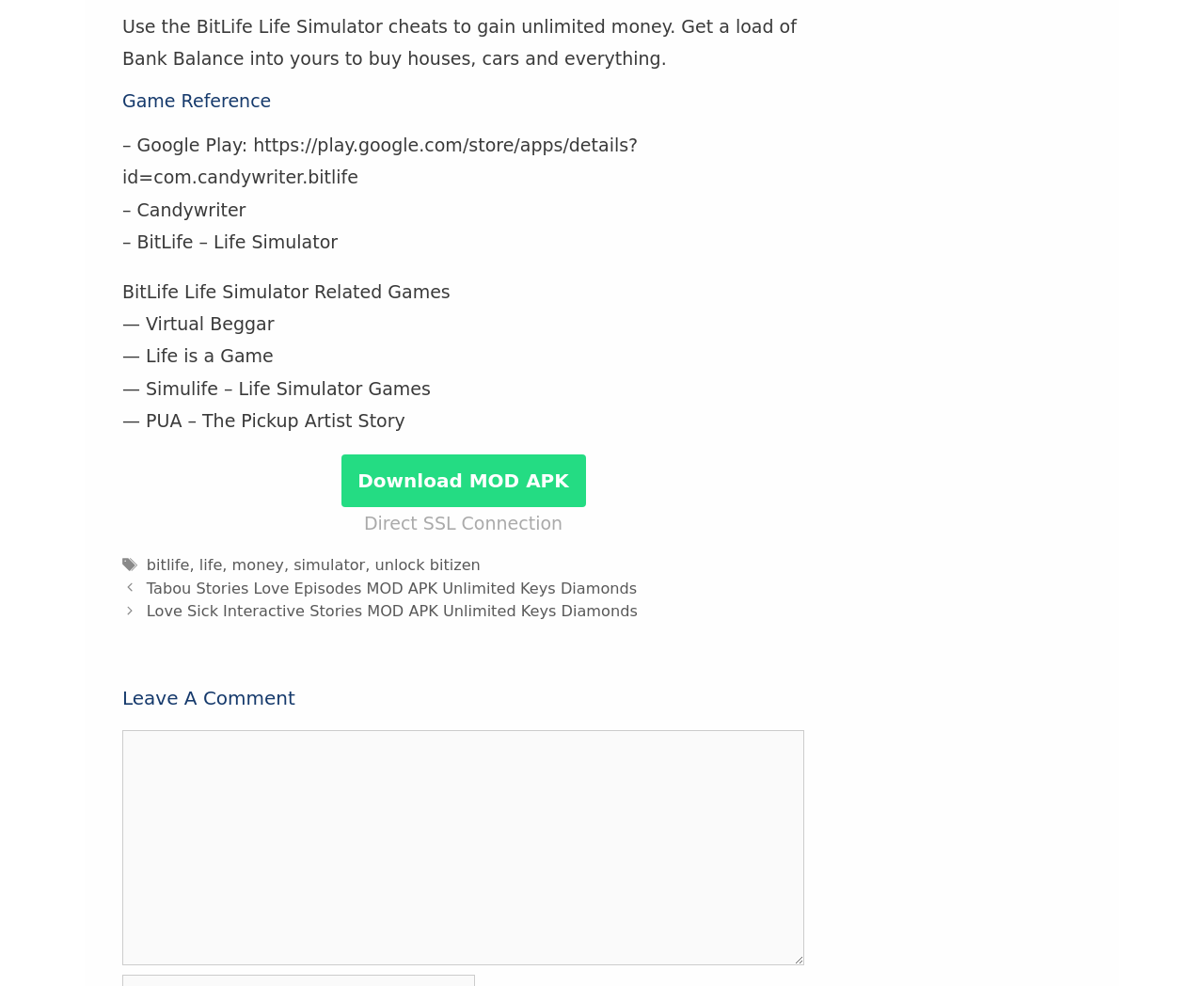Determine the bounding box coordinates of the UI element that matches the following description: "life". The coordinates should be four float numbers between 0 and 1 in the format [left, top, right, bottom].

[0.165, 0.564, 0.185, 0.582]